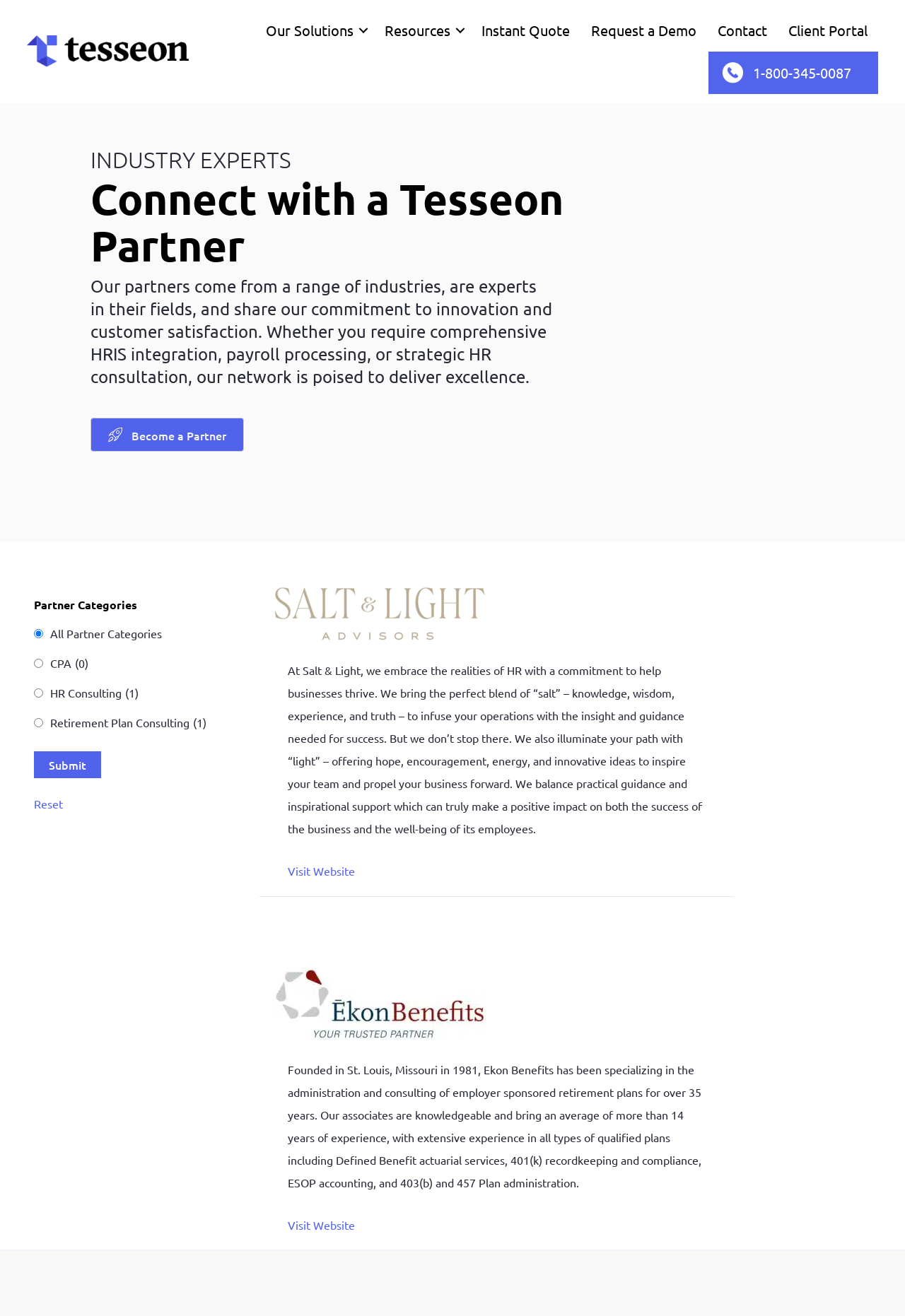Find the bounding box coordinates for the HTML element described as: "Reset". The coordinates should consist of four float values between 0 and 1, i.e., [left, top, right, bottom].

[0.038, 0.605, 0.07, 0.616]